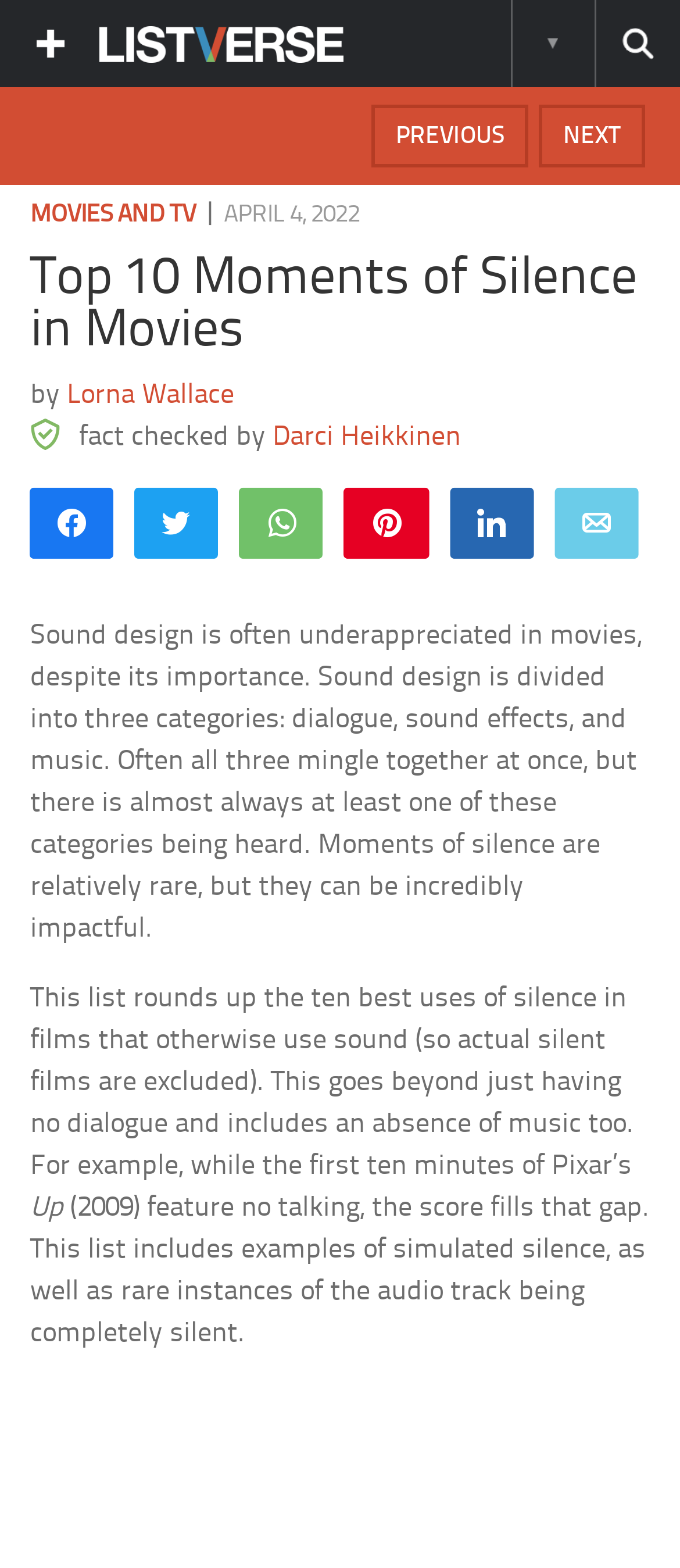Find the bounding box coordinates of the UI element according to this description: "WhatsApp".

[0.356, 0.312, 0.474, 0.352]